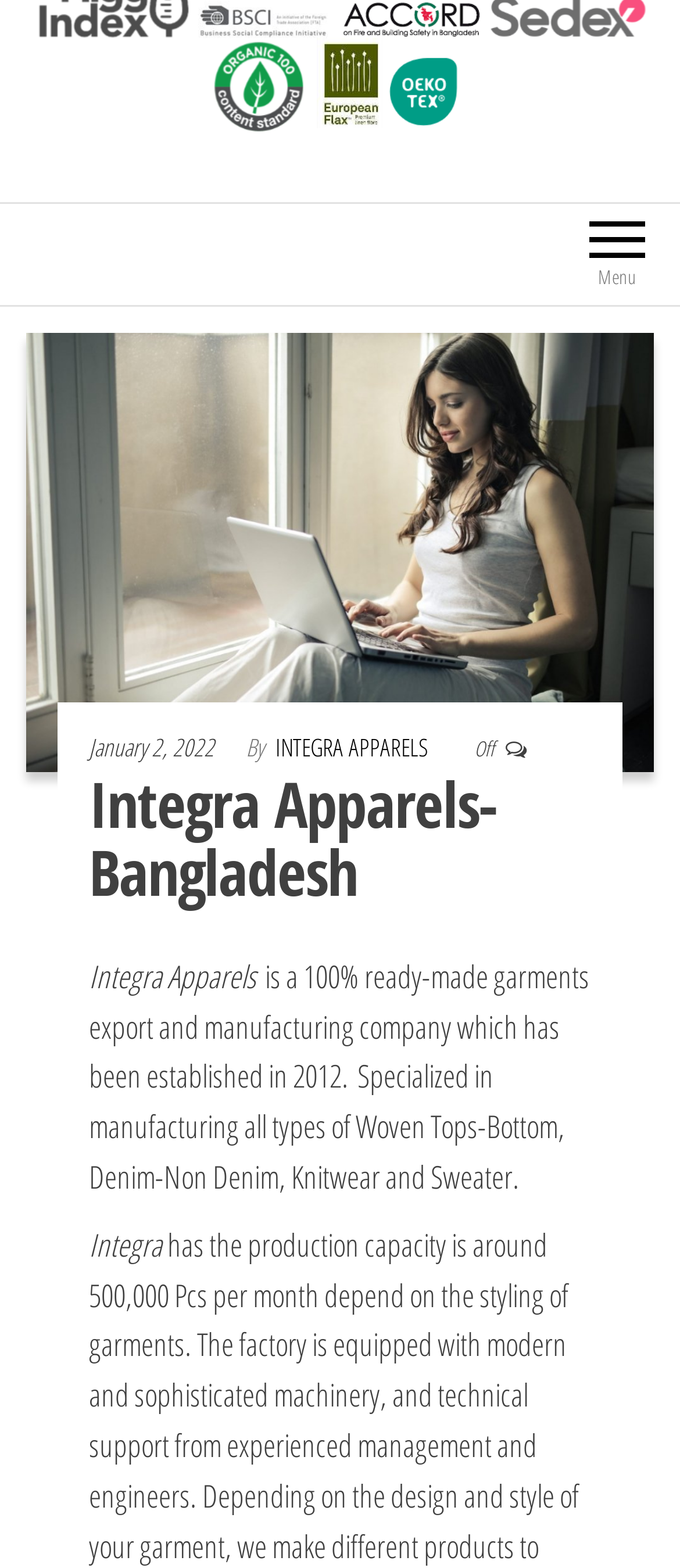Determine the bounding box coordinates (top-left x, top-left y, bottom-right x, bottom-right y) of the UI element described in the following text: parent_node: Menu

[0.867, 0.141, 0.949, 0.177]